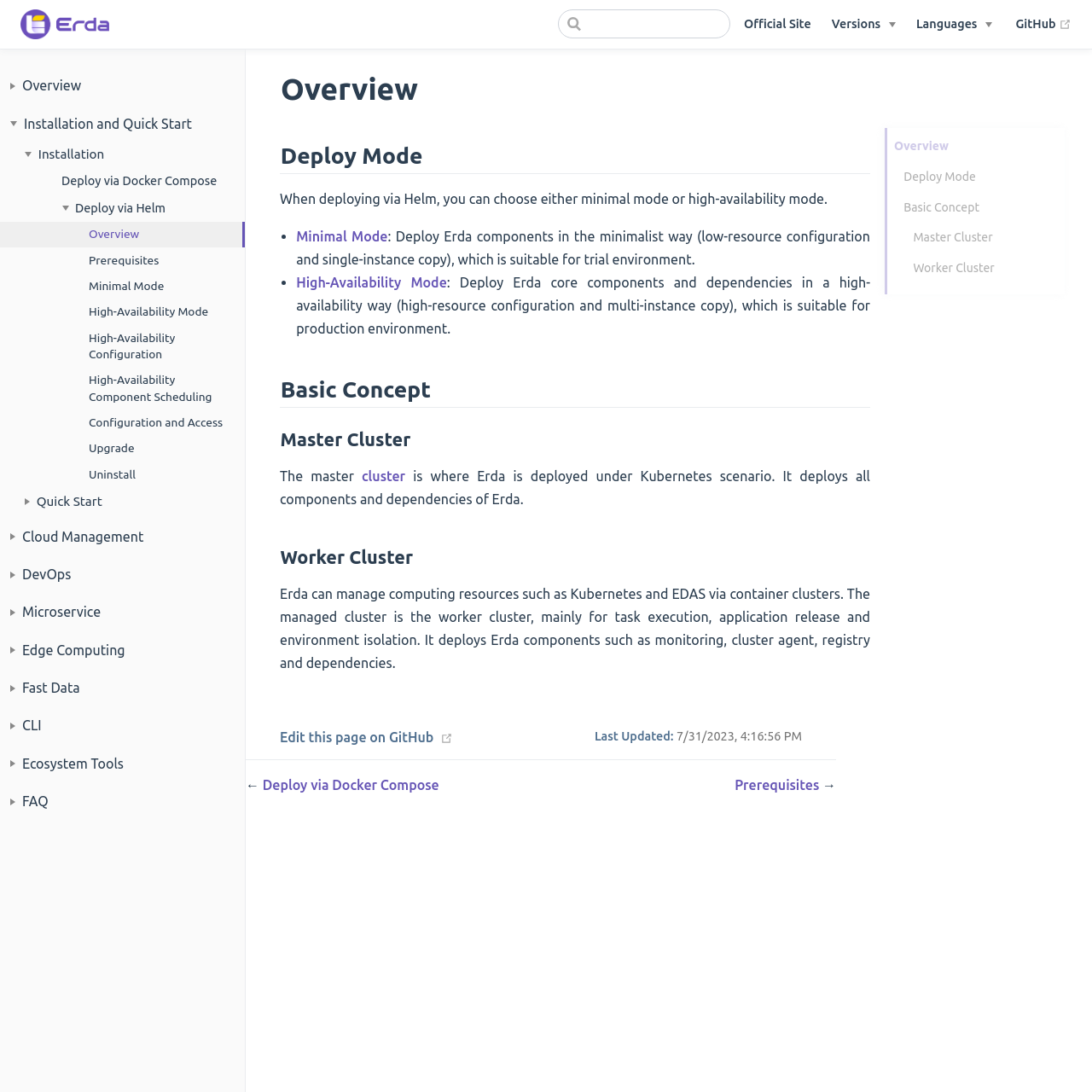Extract the bounding box coordinates of the UI element described: "High-Availability Component Scheduling". Provide the coordinates in the format [left, top, right, bottom] with values ranging from 0 to 1.

[0.0, 0.337, 0.224, 0.375]